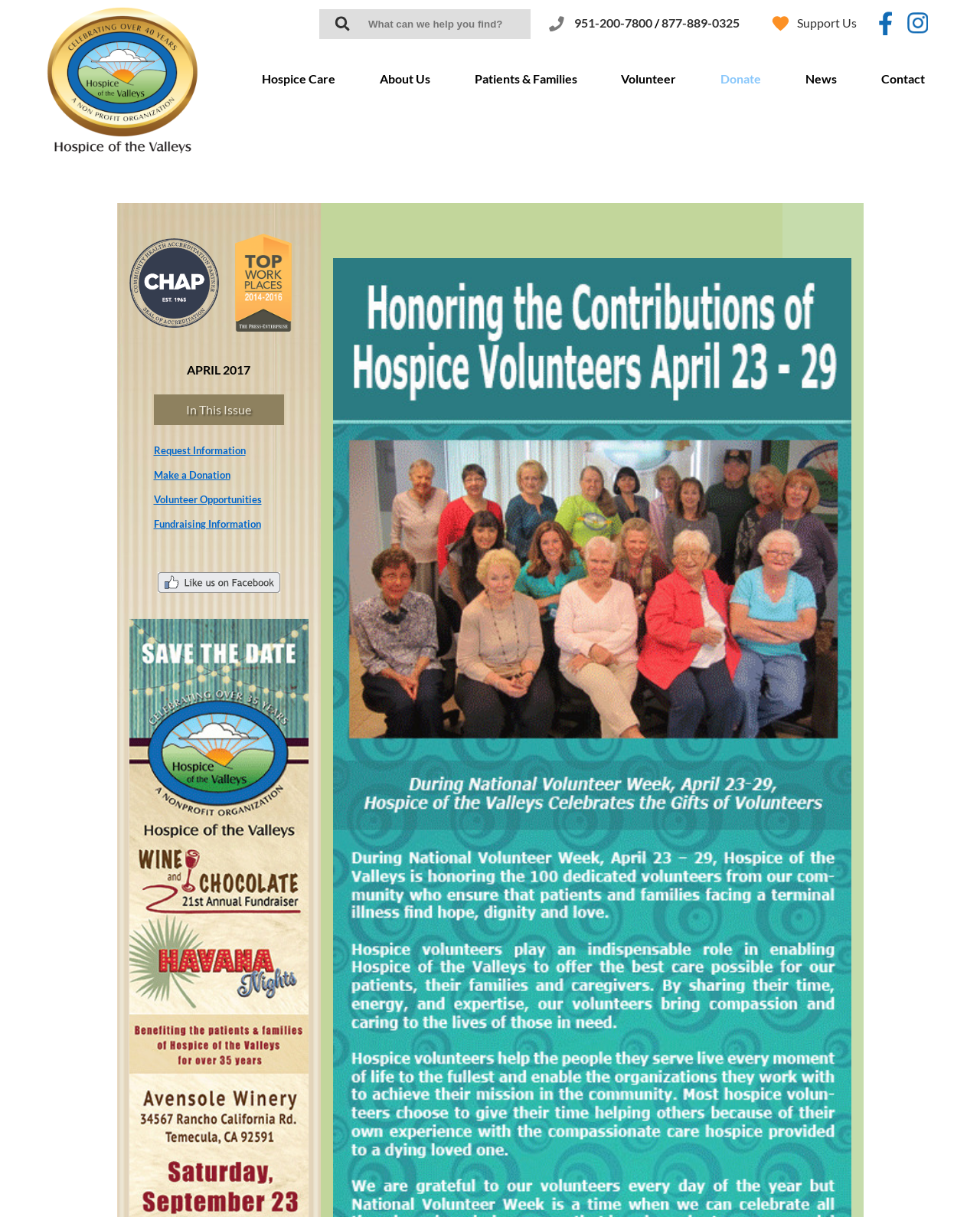Please provide a comprehensive answer to the question based on the screenshot: How many phone numbers are displayed on the top right corner?

On the top right corner of the webpage, there are two phone numbers displayed: 951-200-7800 and 877-889-0325. These phone numbers are likely contact numbers for the organization.